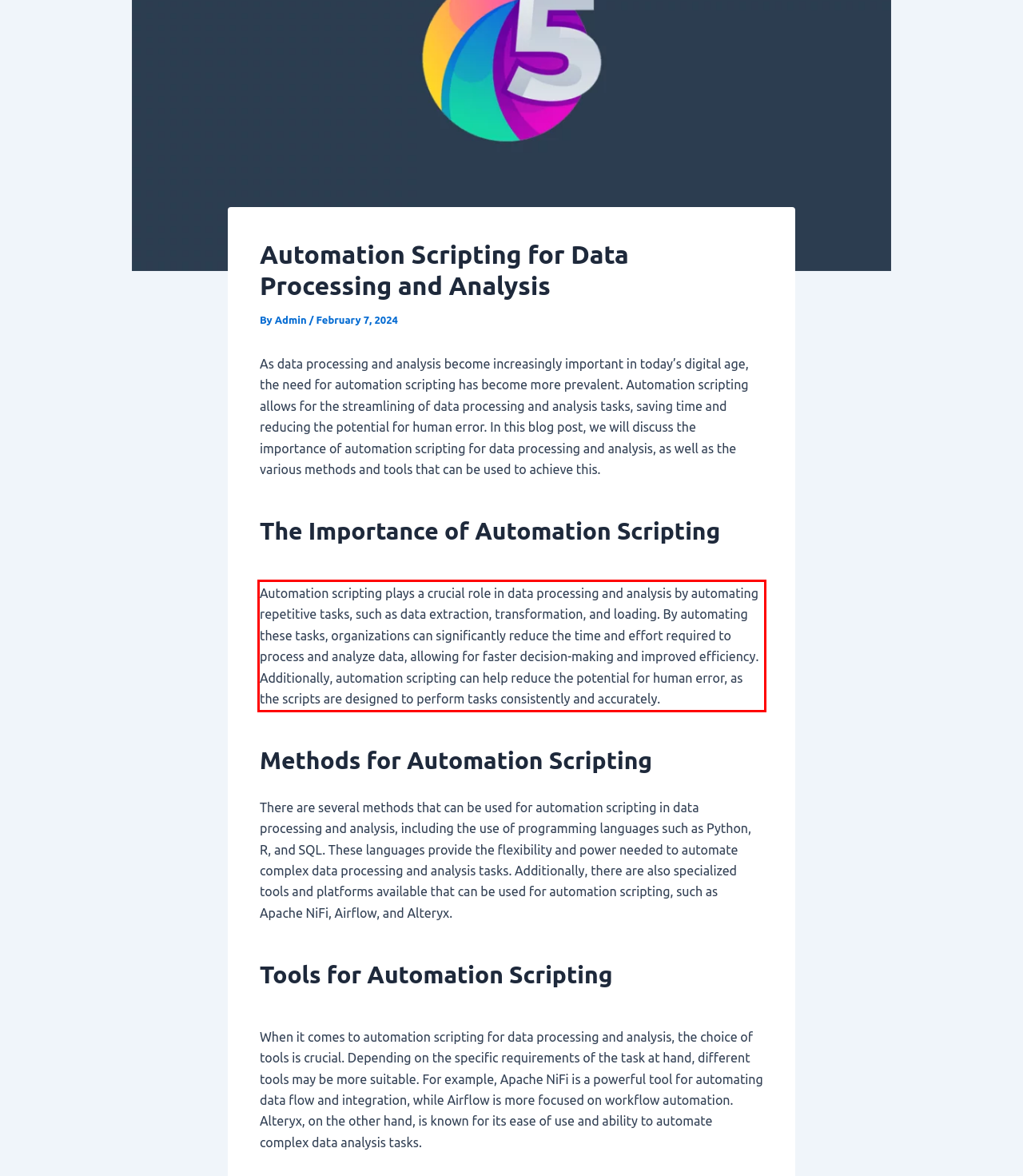You are given a screenshot showing a webpage with a red bounding box. Perform OCR to capture the text within the red bounding box.

Automation scripting plays a crucial role in data processing and analysis by automating repetitive tasks, such as data extraction, transformation, and loading. By automating these tasks, organizations can significantly reduce the time and effort required to process and analyze data, allowing for faster decision-making and improved efficiency. Additionally, automation scripting can help reduce the potential for human error, as the scripts are designed to perform tasks consistently and accurately.